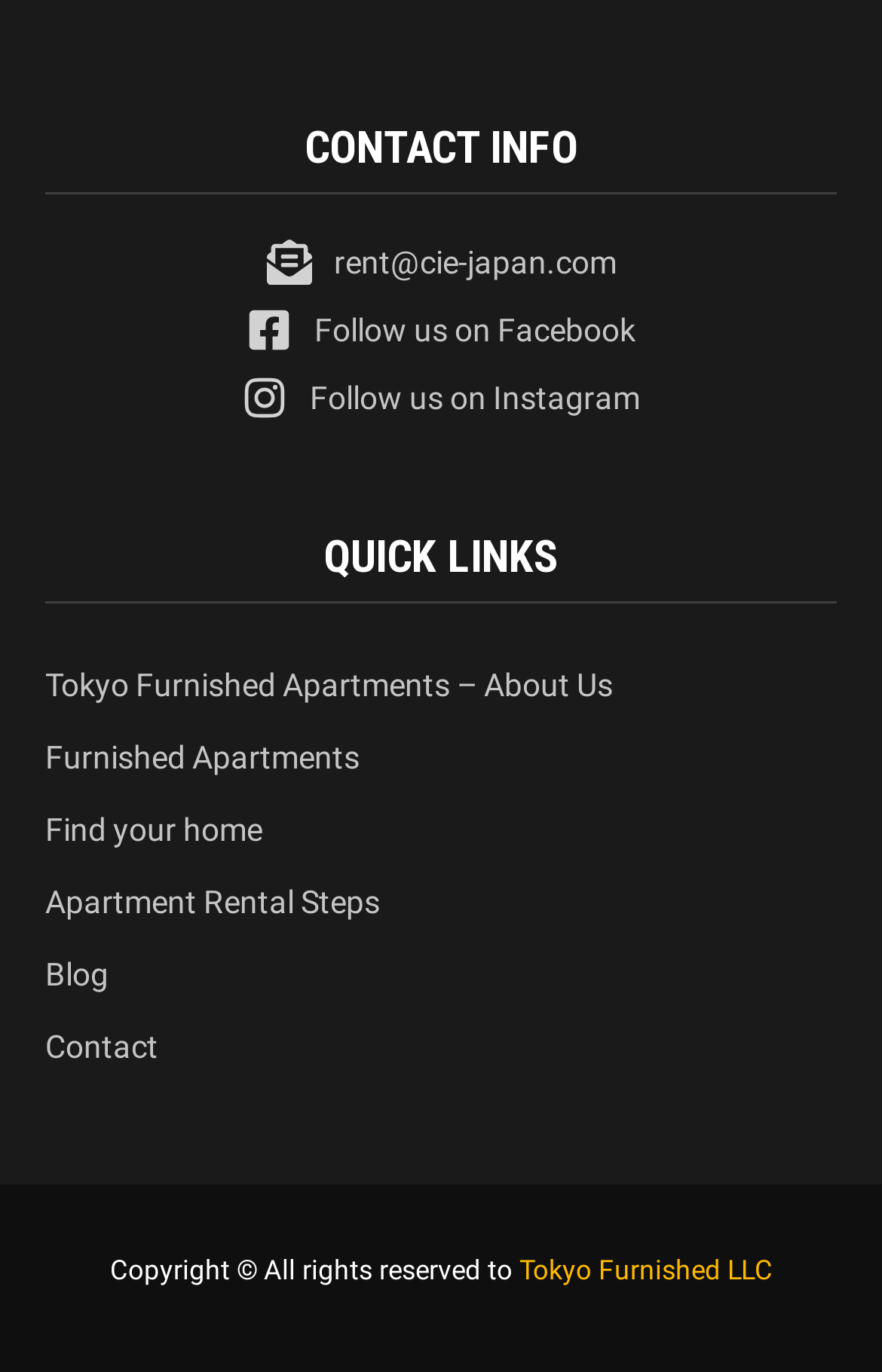Find the bounding box coordinates of the element's region that should be clicked in order to follow the given instruction: "Follow us on Facebook". The coordinates should consist of four float numbers between 0 and 1, i.e., [left, top, right, bottom].

[0.051, 0.224, 0.949, 0.257]